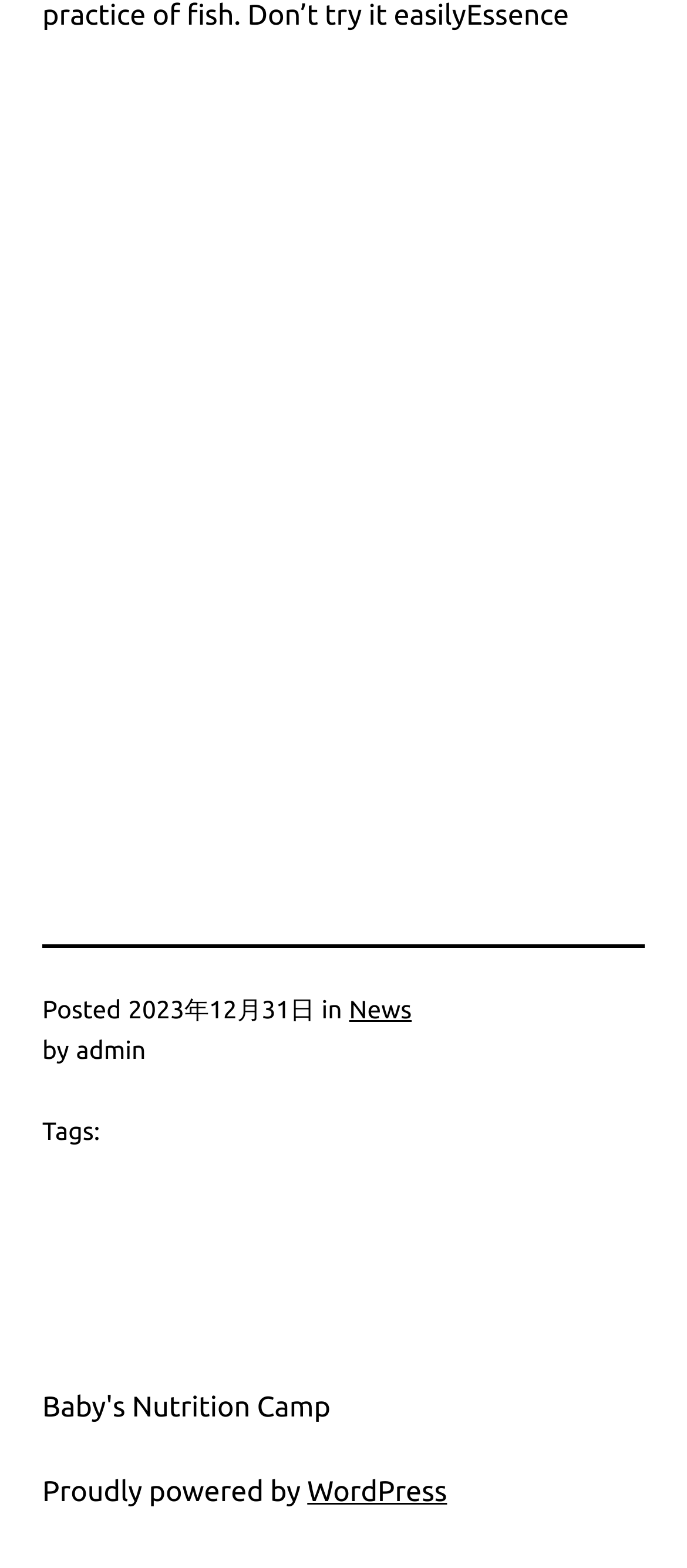Given the following UI element description: "Baby's Nutrition Camp", find the bounding box coordinates in the webpage screenshot.

[0.062, 0.888, 0.481, 0.908]